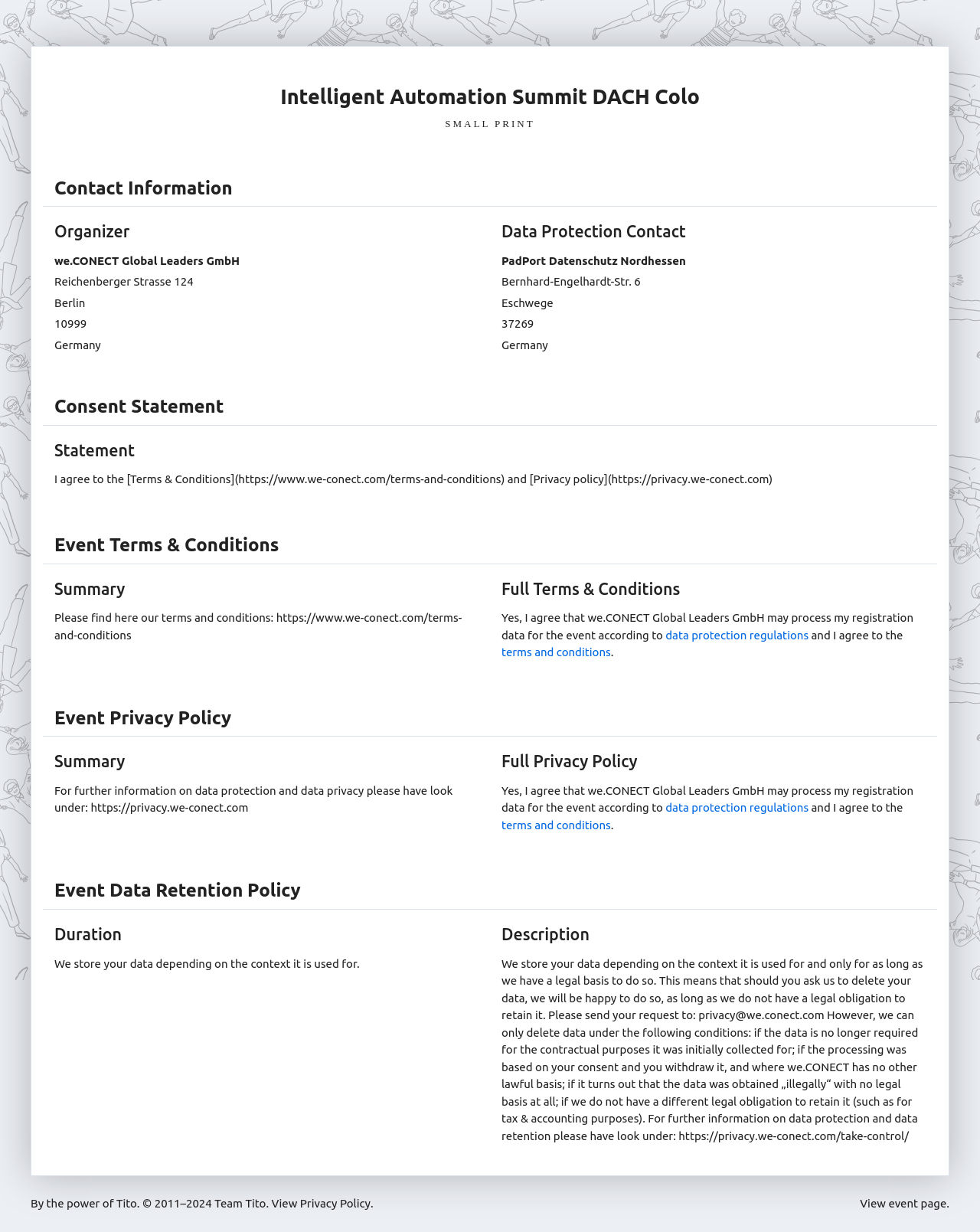Please find the bounding box coordinates of the element that must be clicked to perform the given instruction: "View terms and conditions". The coordinates should be four float numbers from 0 to 1, i.e., [left, top, right, bottom].

[0.055, 0.384, 0.788, 0.394]